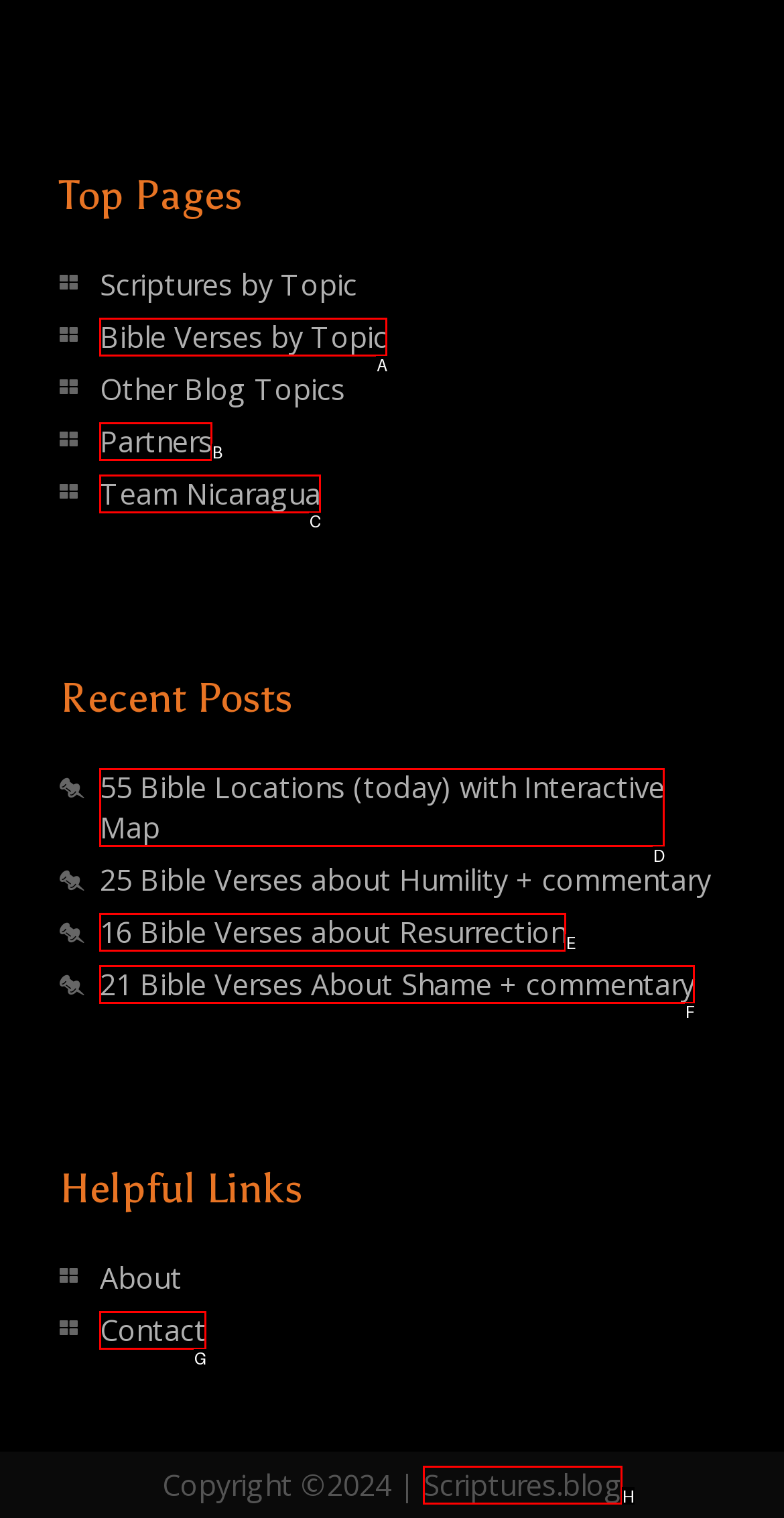Determine the letter of the element I should select to fulfill the following instruction: Go to the Contact page. Just provide the letter.

G